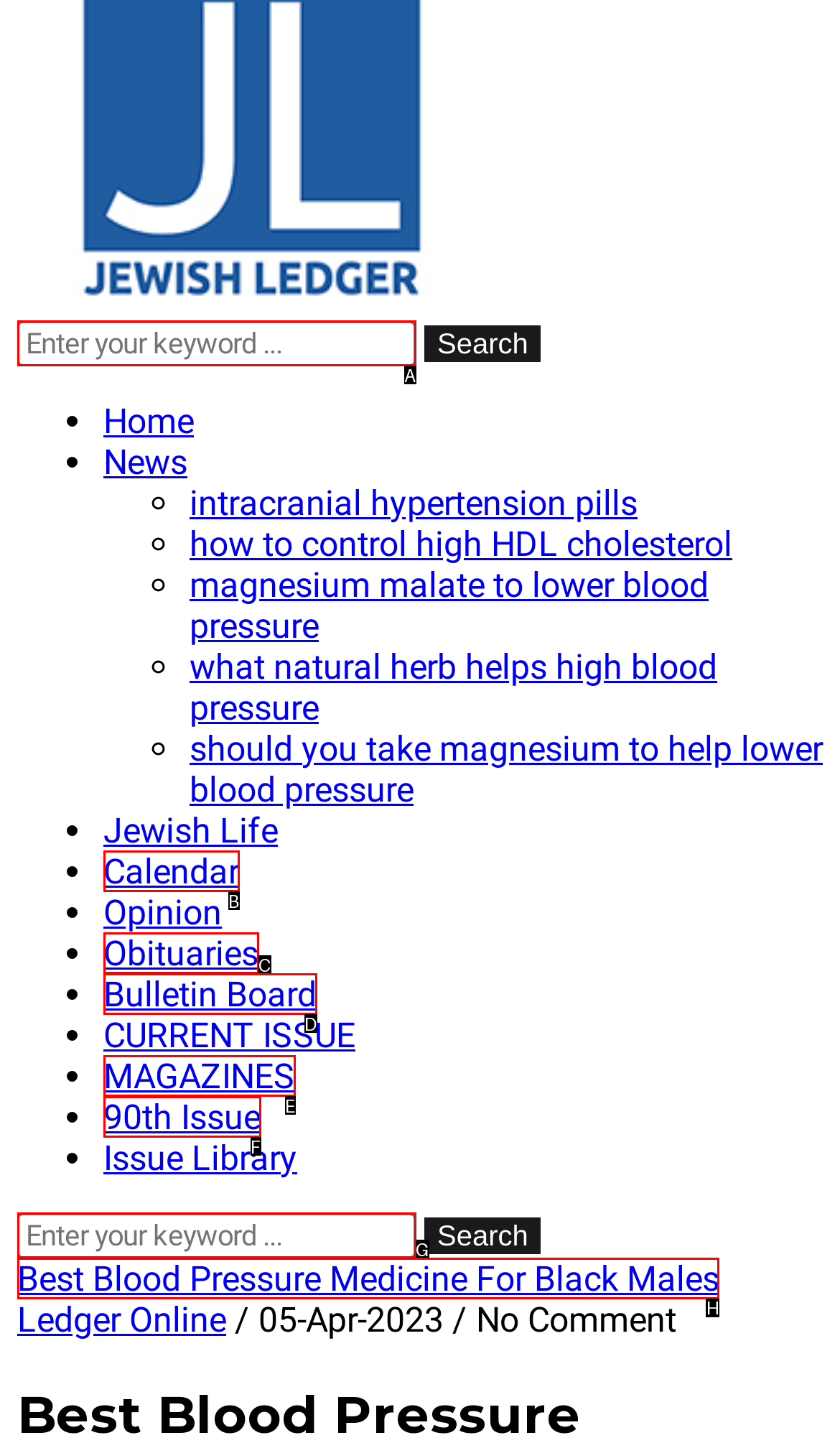Decide which UI element to click to accomplish the task: Read the 'Best Blood Pressure Medicine For Black Males' article
Respond with the corresponding option letter.

H